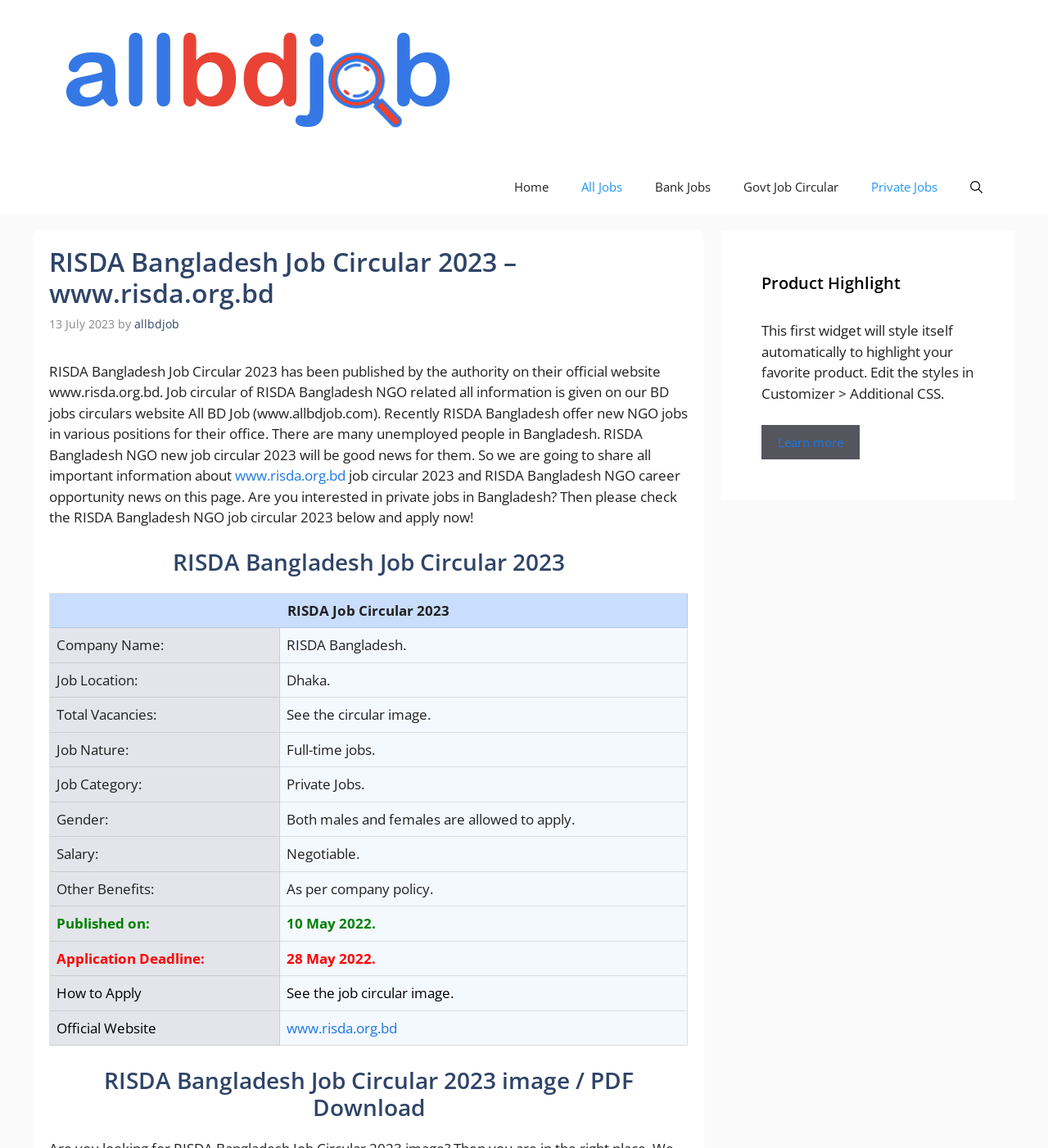What is the application deadline?
Refer to the screenshot and deliver a thorough answer to the question presented.

The application deadline can be found in the 'gridcell' element with the text '28 May 2022.' which is a child of the 'row' element with the 'Application Deadline:' label.